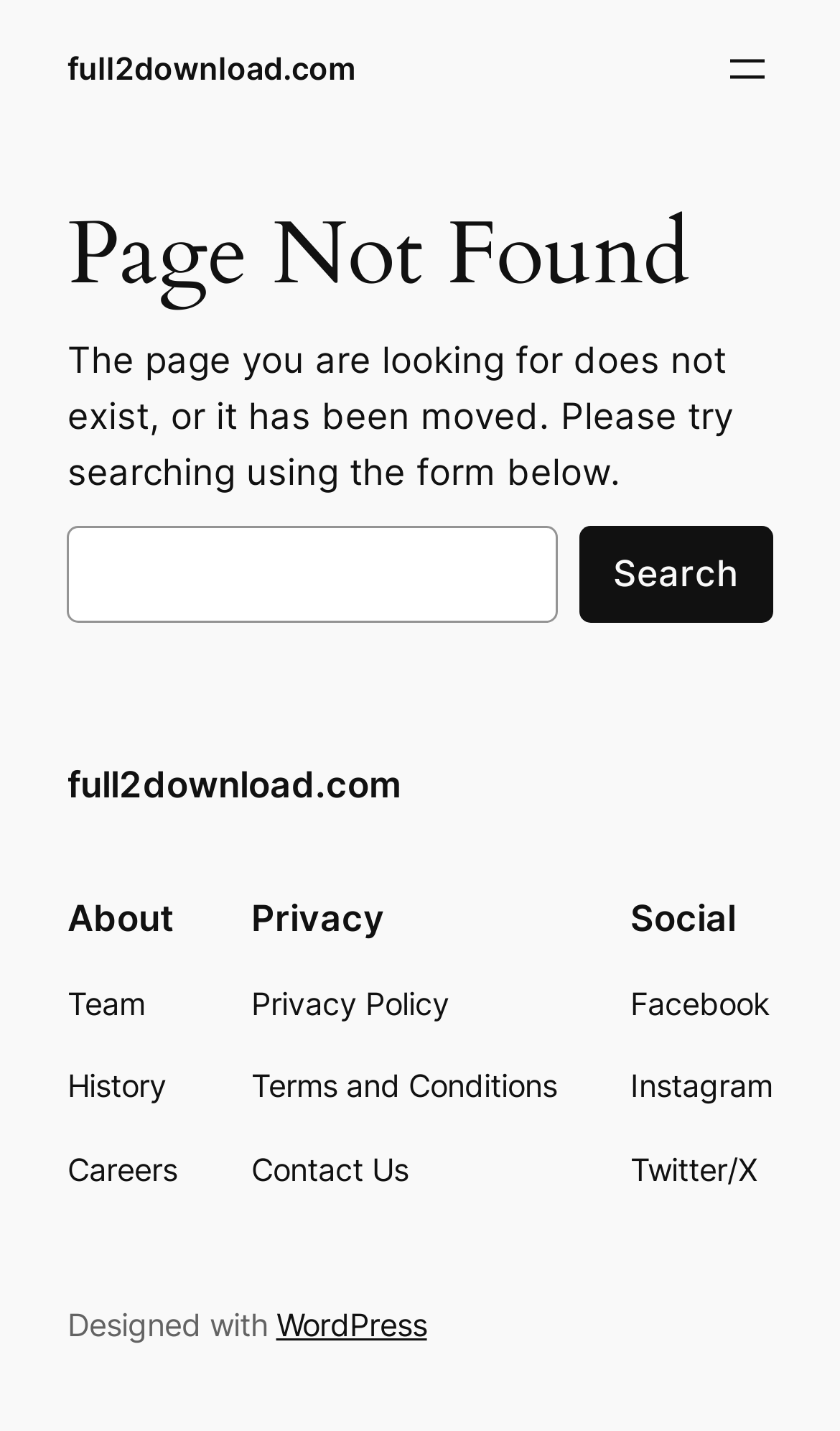Using details from the image, please answer the following question comprehensively:
What is the purpose of the search box?

The search box is located in the main section of the webpage, and it has a label 'Search' and a button 'Search'. This suggests that the purpose of the search box is to allow users to search for something on the website.